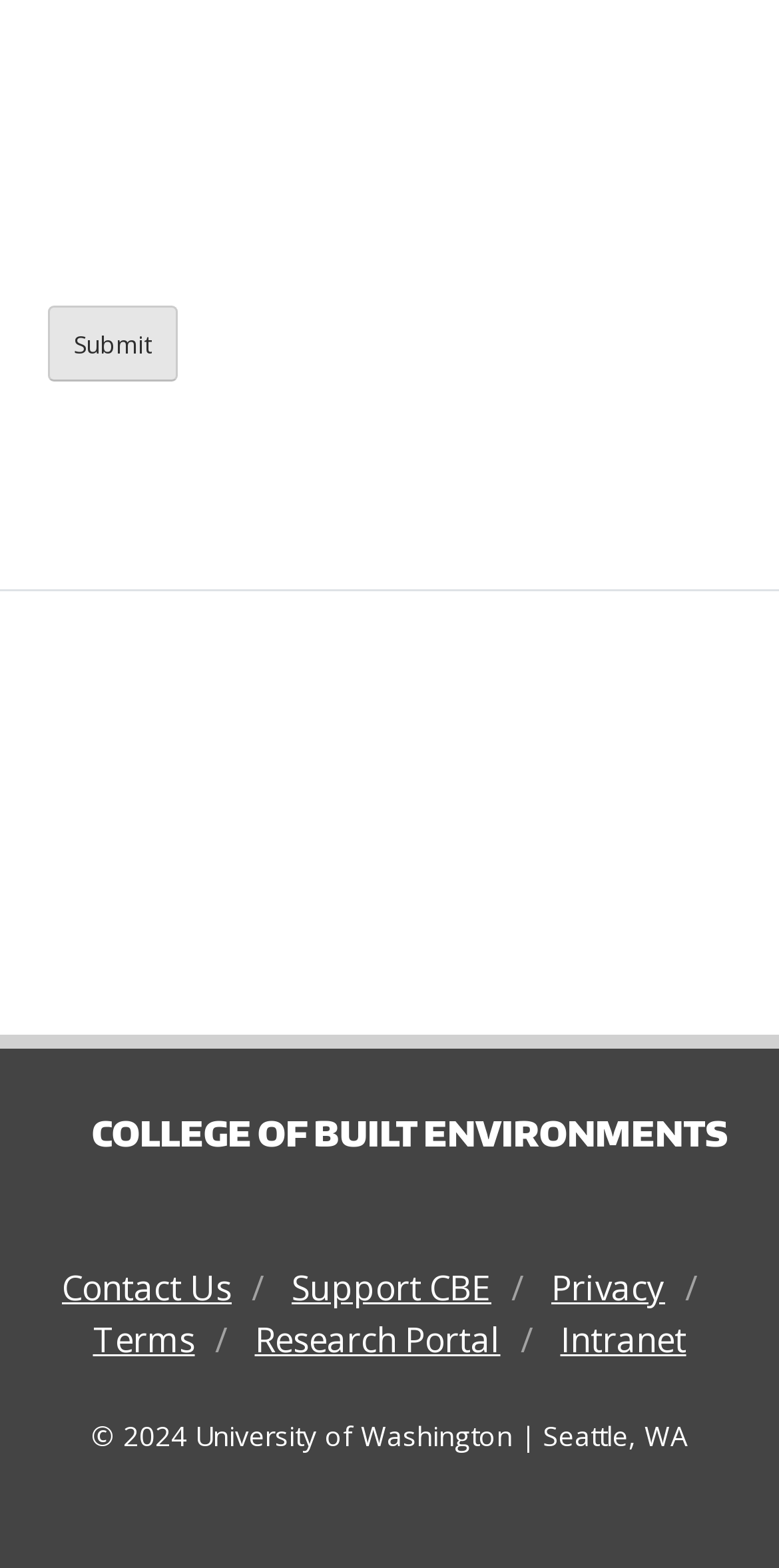Find the bounding box coordinates of the clickable region needed to perform the following instruction: "Go to the Research Portal". The coordinates should be provided as four float numbers between 0 and 1, i.e., [left, top, right, bottom].

[0.327, 0.839, 0.642, 0.869]